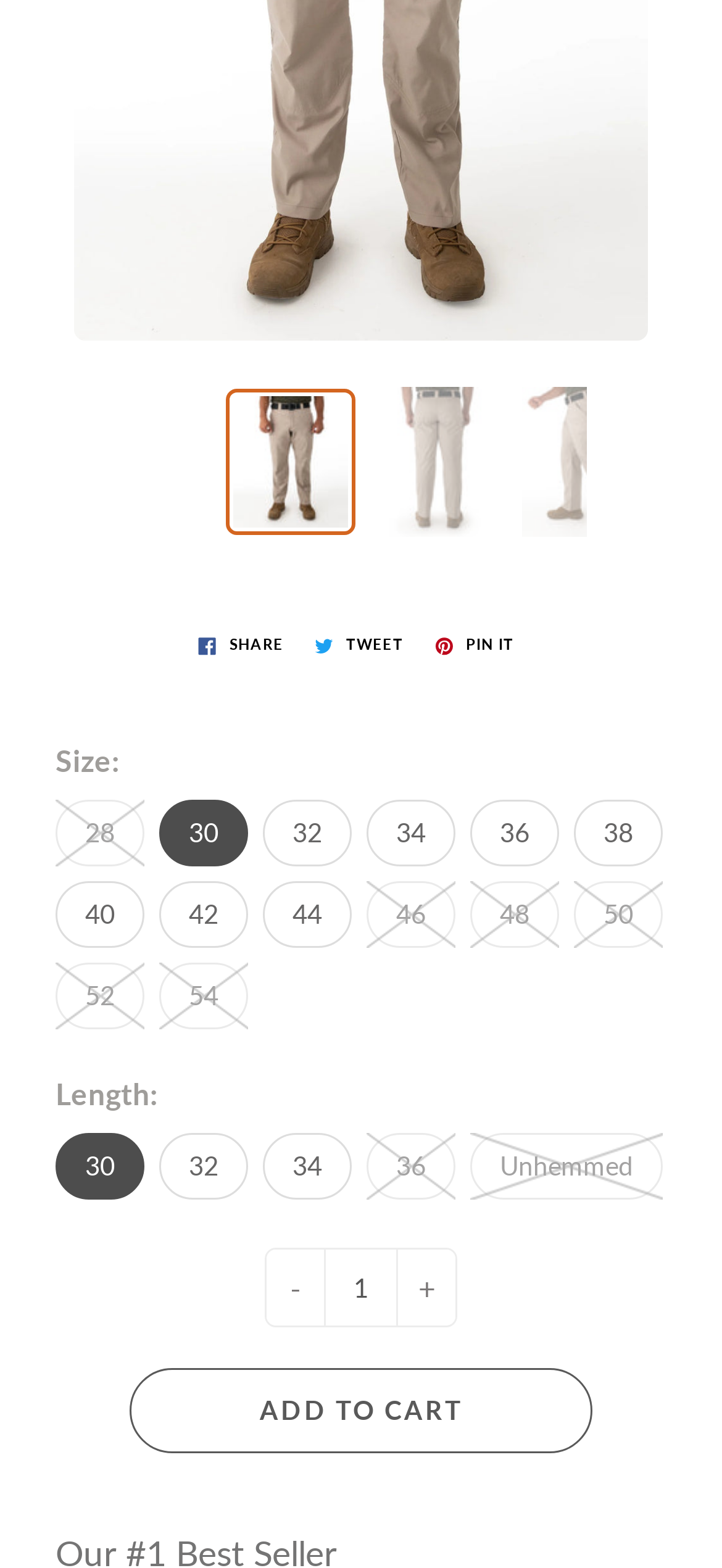Please identify the bounding box coordinates of the element's region that needs to be clicked to fulfill the following instruction: "Decrease quantity". The bounding box coordinates should consist of four float numbers between 0 and 1, i.e., [left, top, right, bottom].

[0.37, 0.796, 0.448, 0.845]